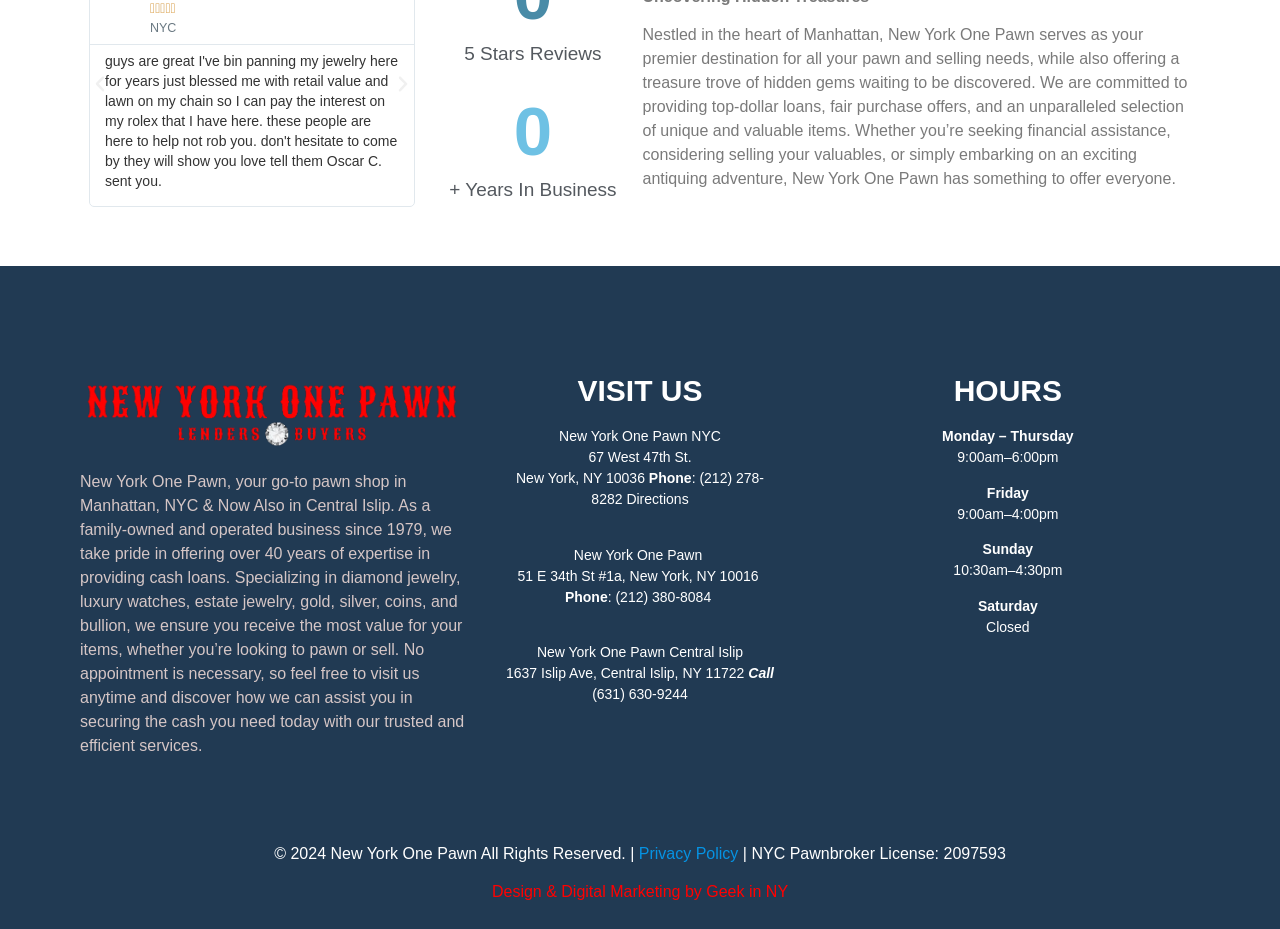Using details from the image, please answer the following question comprehensively:
What is the address of the Manhattan location?

I found the address of the Manhattan location by looking at the text descriptions under the 'VISIT US' heading. The address is listed as '67 West 47th St.' and 'New York, NY 10036'.